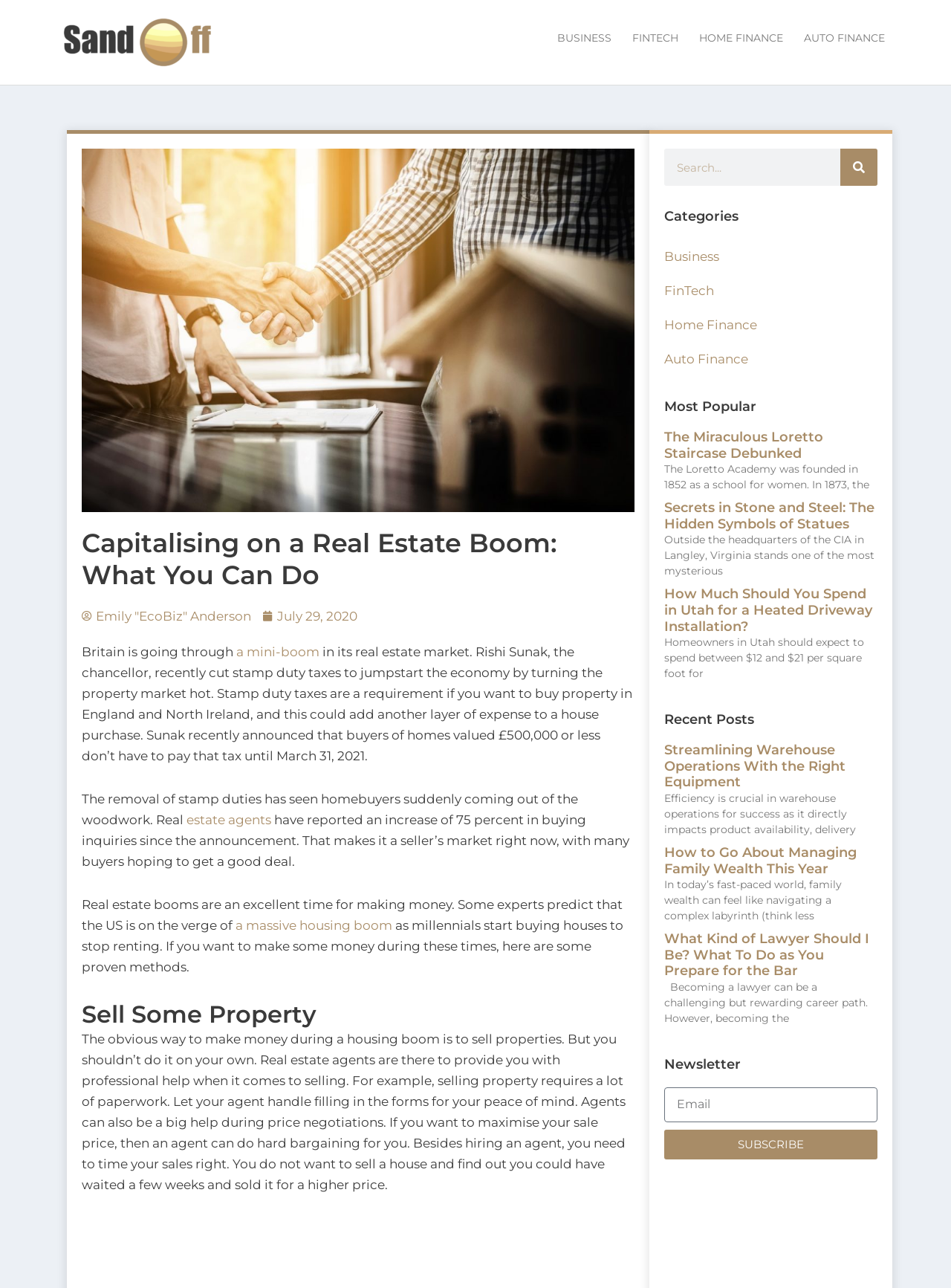Find the bounding box of the element with the following description: "Emily "EcoBiz" Anderson". The coordinates must be four float numbers between 0 and 1, formatted as [left, top, right, bottom].

[0.086, 0.47, 0.264, 0.486]